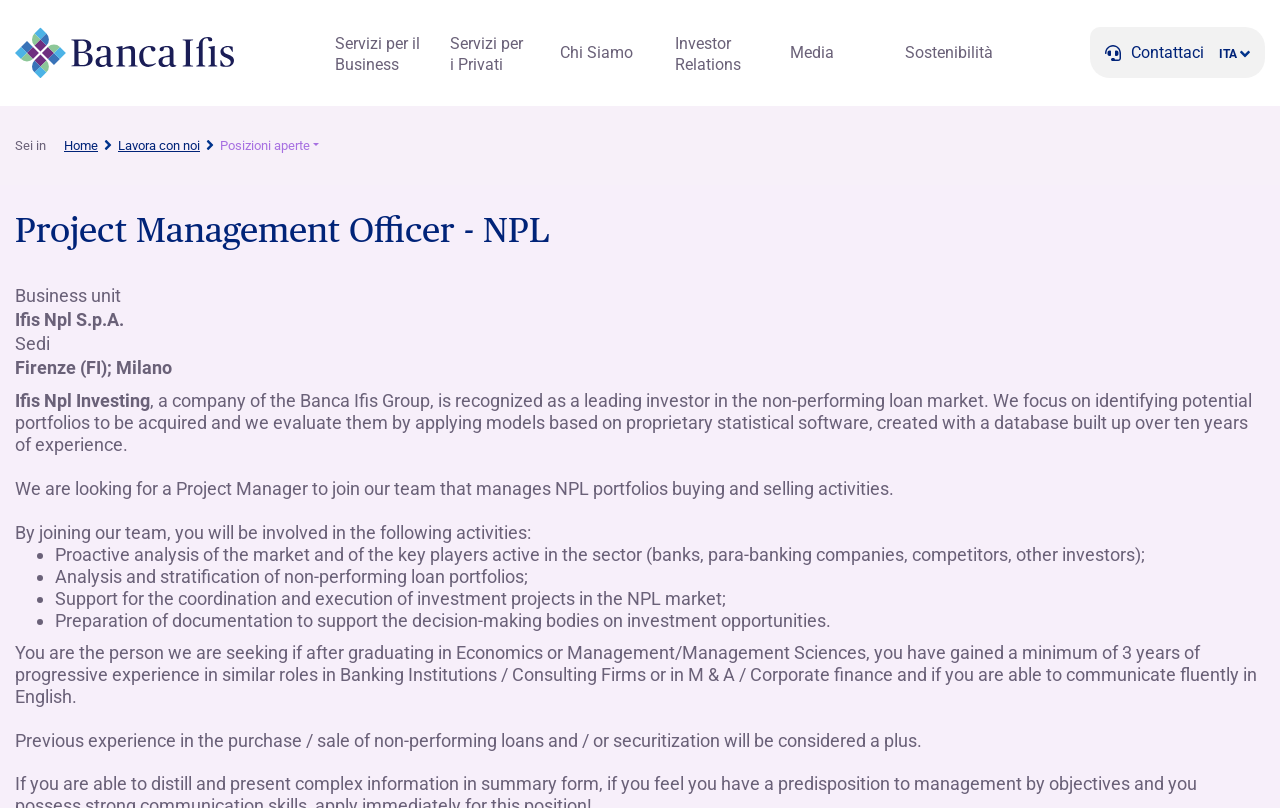Locate the coordinates of the bounding box for the clickable region that fulfills this instruction: "View Home page".

[0.05, 0.17, 0.077, 0.189]